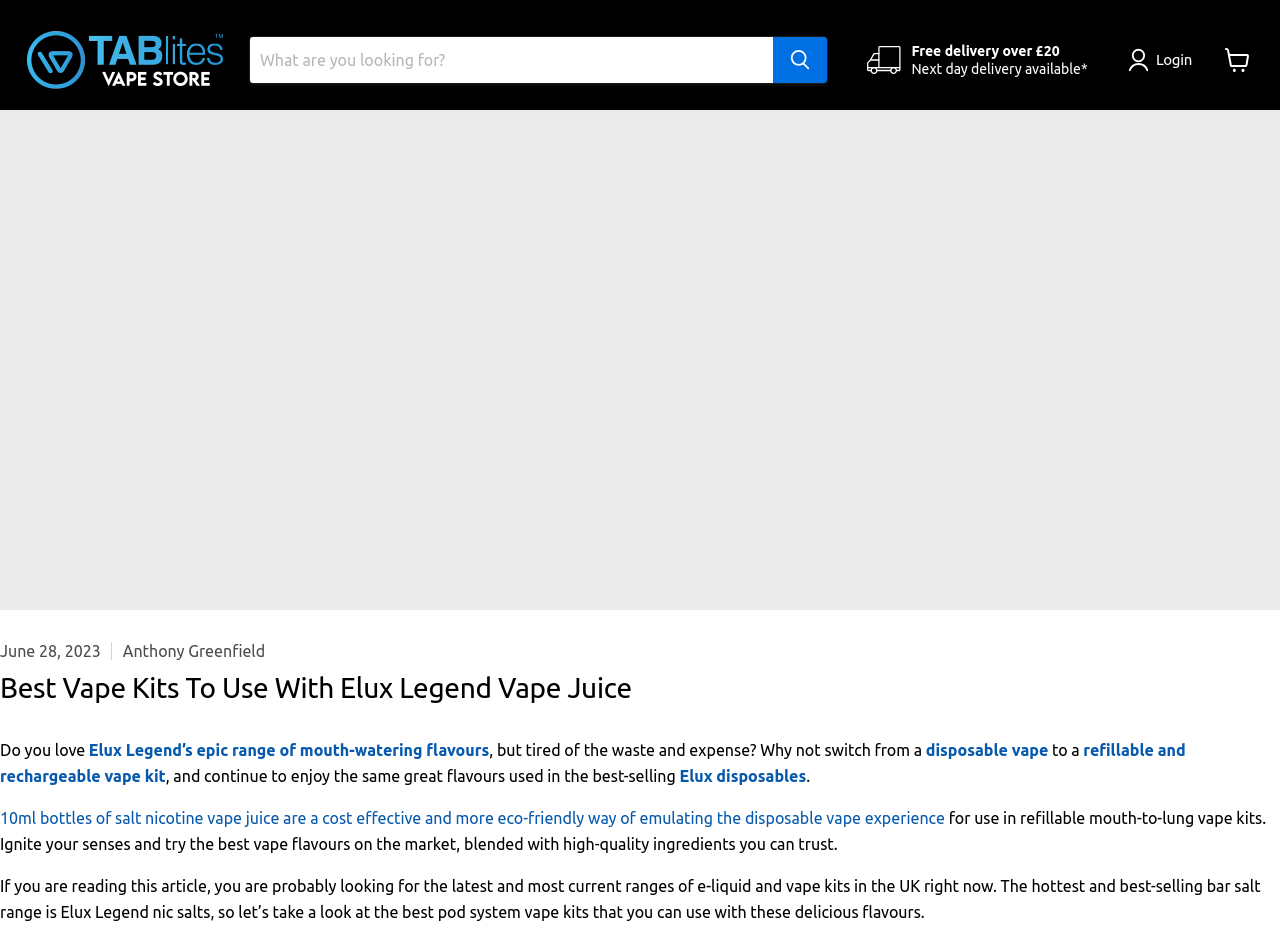Find the bounding box of the UI element described as follows: "alt="Tablites Vape Store Logo"".

[0.02, 0.021, 0.176, 0.107]